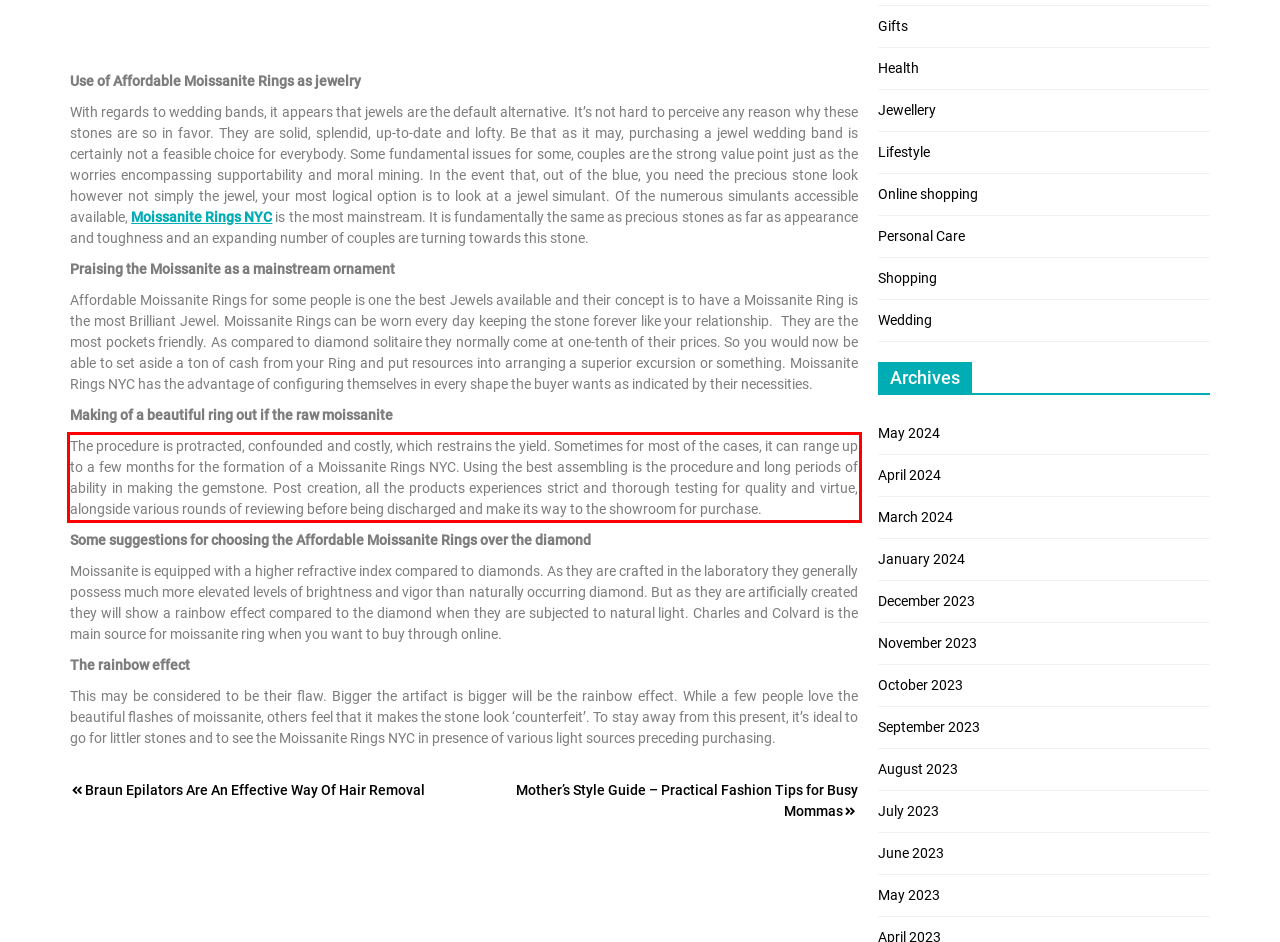Examine the webpage screenshot, find the red bounding box, and extract the text content within this marked area.

The procedure is protracted, confounded and costly, which restrains the yield. Sometimes for most of the cases, it can range up to a few months for the formation of a Moissanite Rings NYC. Using the best assembling is the procedure and long periods of ability in making the gemstone. Post creation, all the products experiences strict and thorough testing for quality and virtue, alongside various rounds of reviewing before being discharged and make its way to the showroom for purchase.